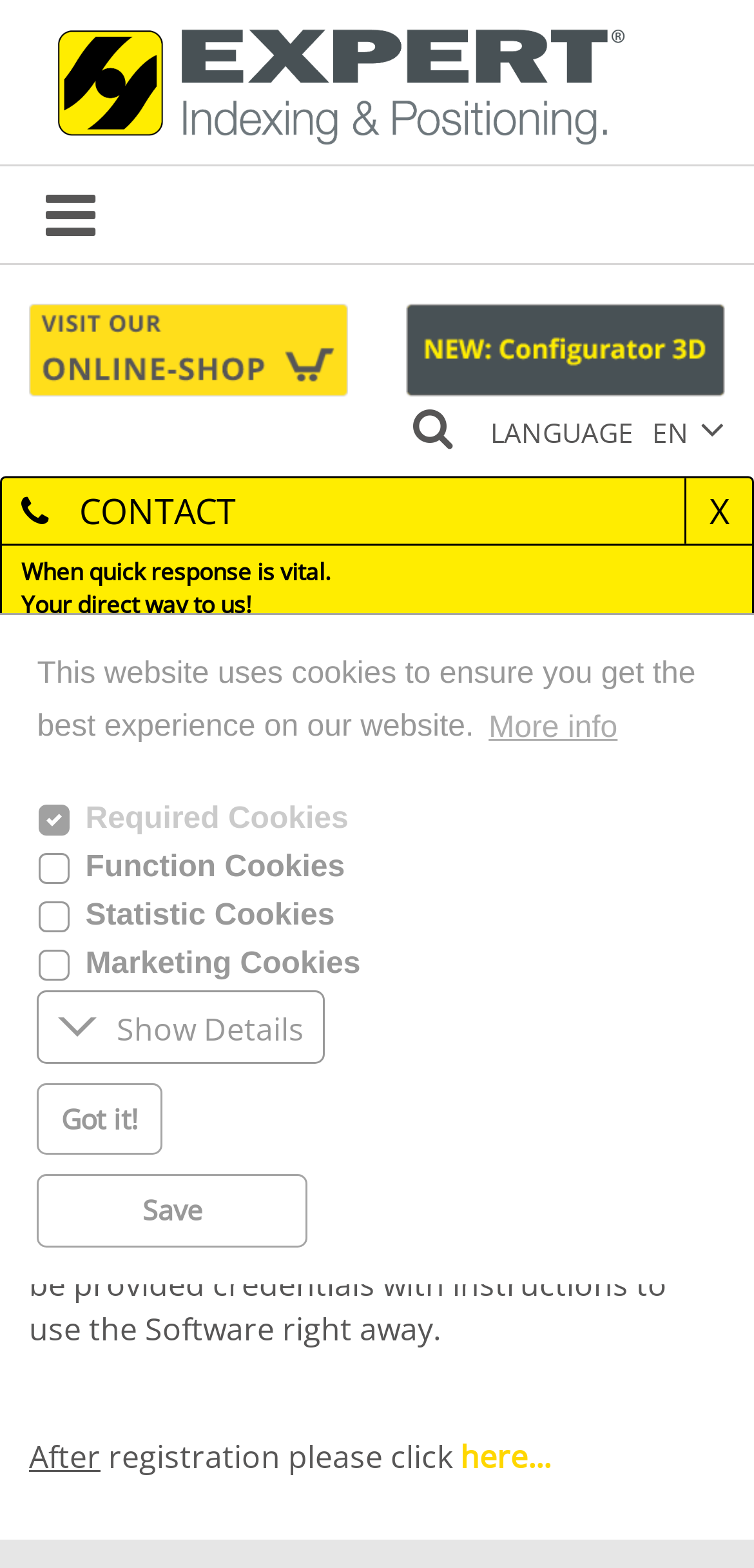Identify the title of the webpage and provide its text content.

THE EXPERT-TÜNKERS DREHFLEX WIZARD